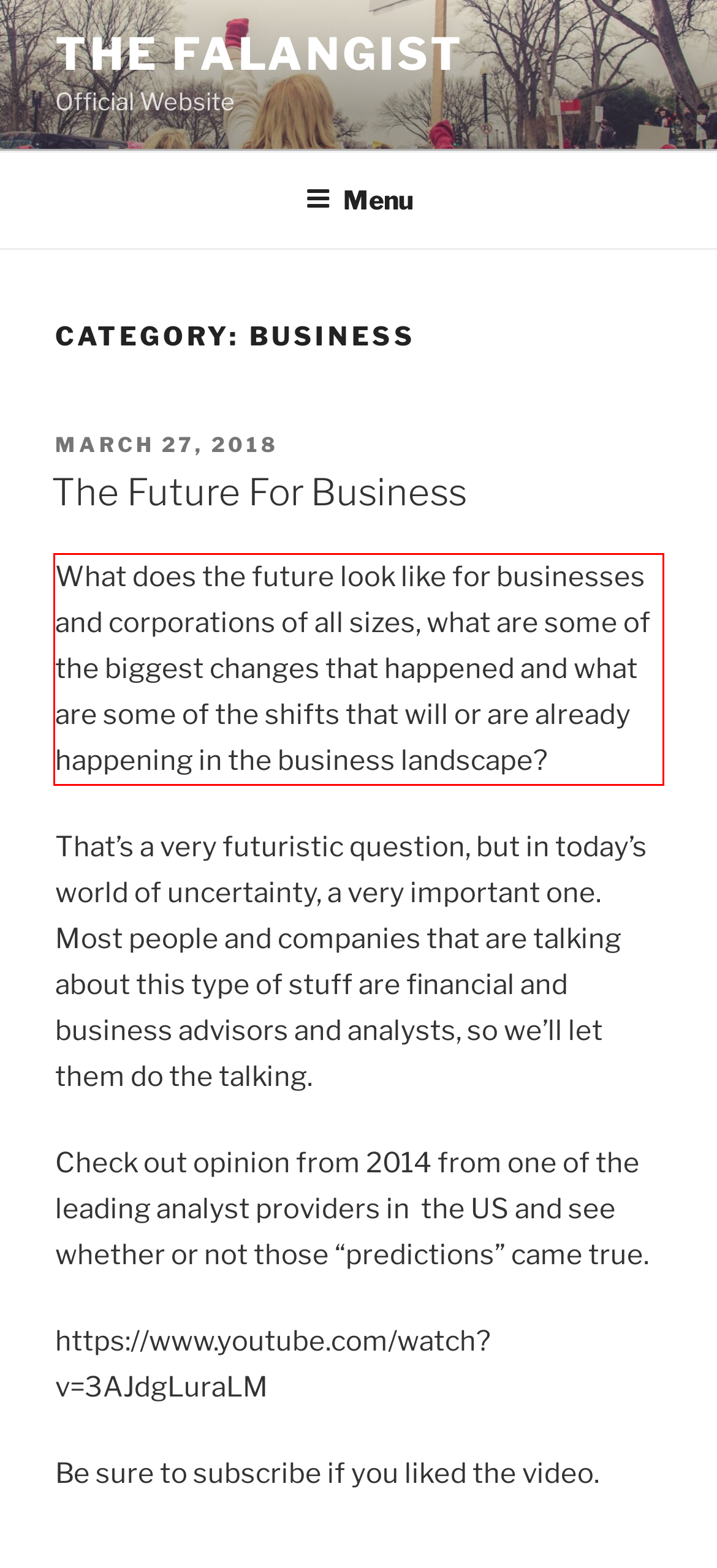The screenshot provided shows a webpage with a red bounding box. Apply OCR to the text within this red bounding box and provide the extracted content.

What does the future look like for businesses and corporations of all sizes, what are some of the biggest changes that happened and what are some of the shifts that will or are already happening in the business landscape?